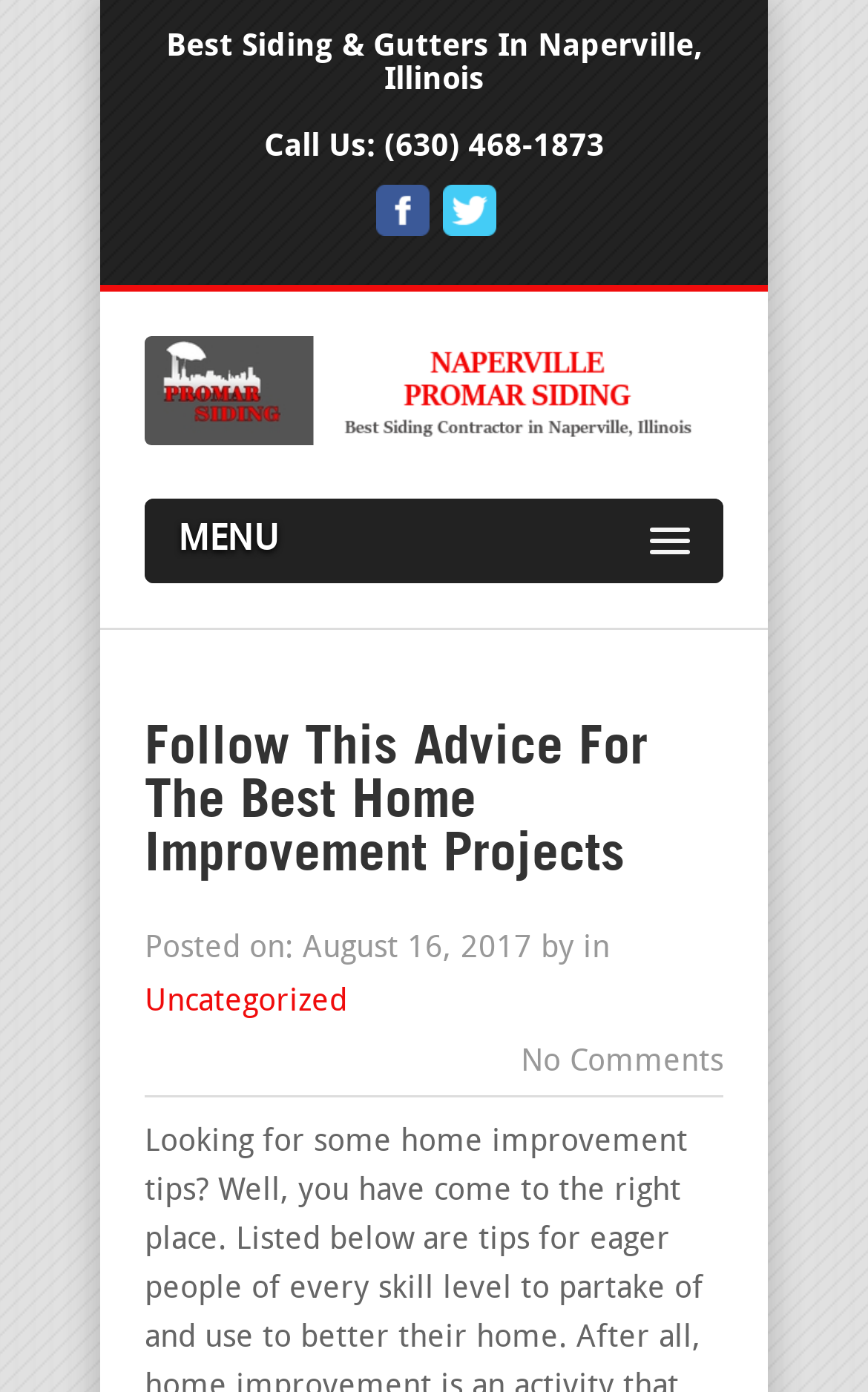What is the phone number to call?
Examine the image and give a concise answer in one word or a short phrase.

(630) 468-1873